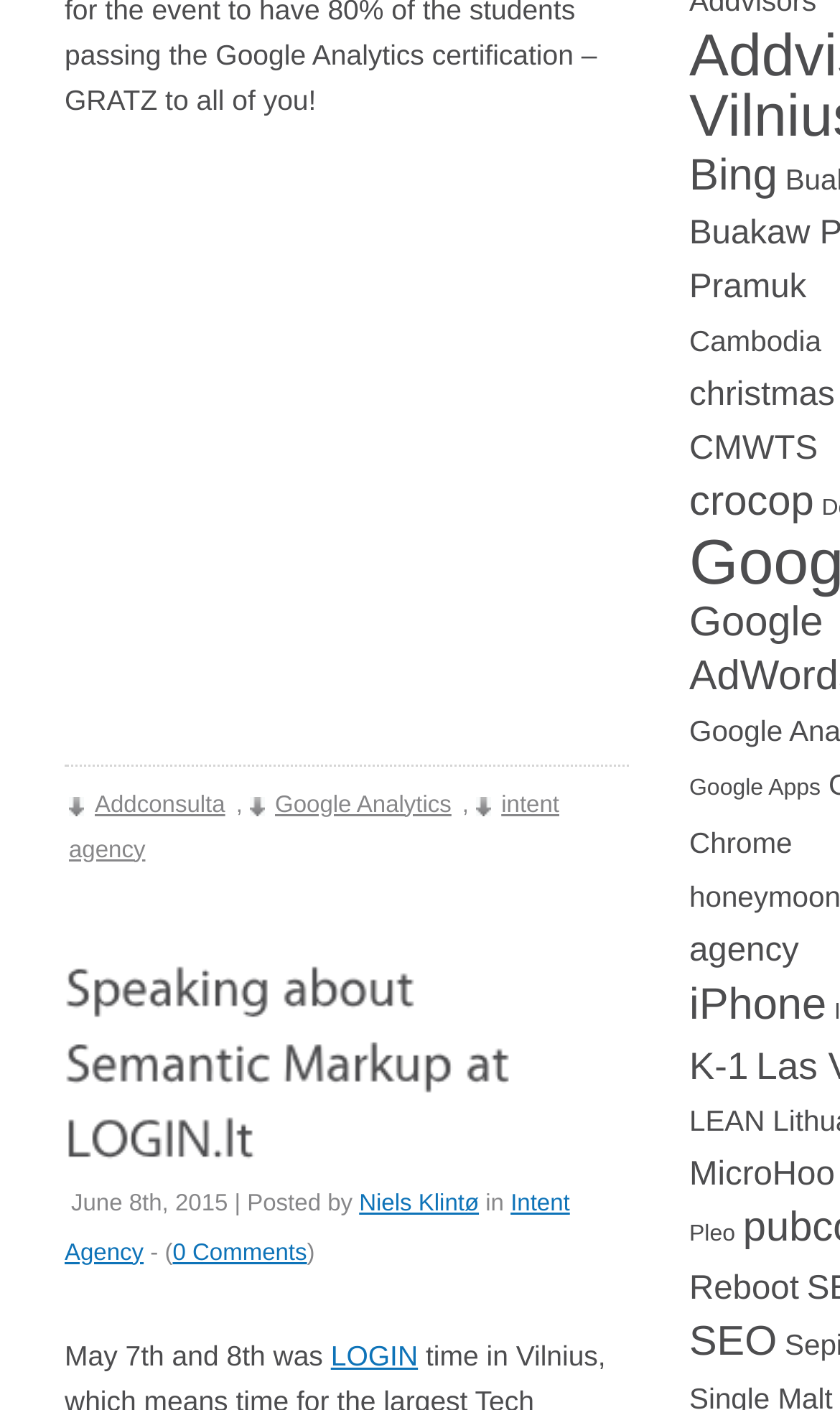Please locate the bounding box coordinates of the element that needs to be clicked to achieve the following instruction: "Click on 'Addconsulta'". The coordinates should be four float numbers between 0 and 1, i.e., [left, top, right, bottom].

[0.082, 0.201, 0.268, 0.22]